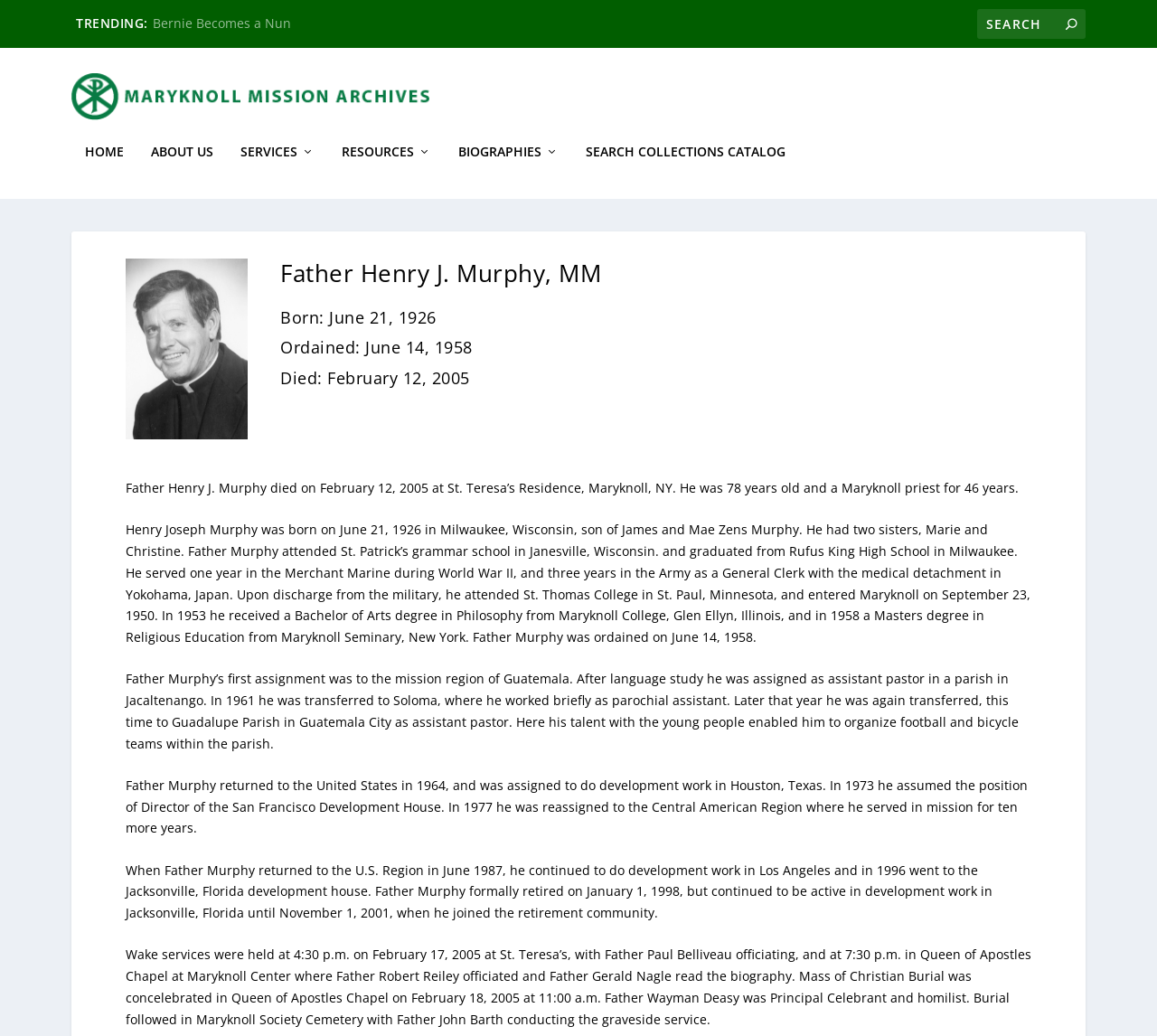Give the bounding box coordinates for the element described as: "Services".

[0.208, 0.134, 0.272, 0.186]